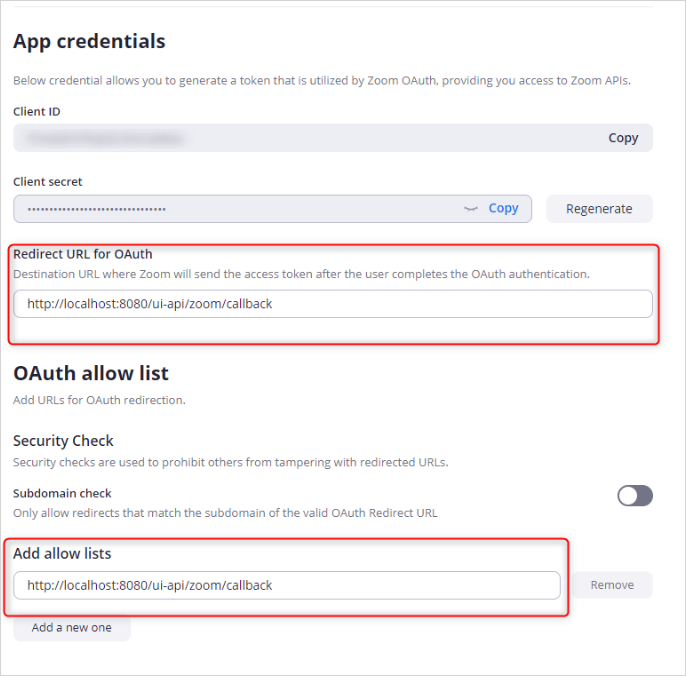What is the purpose of the OAuth allow list?
Answer the question with a single word or phrase, referring to the image.

Adding URLs for redirection